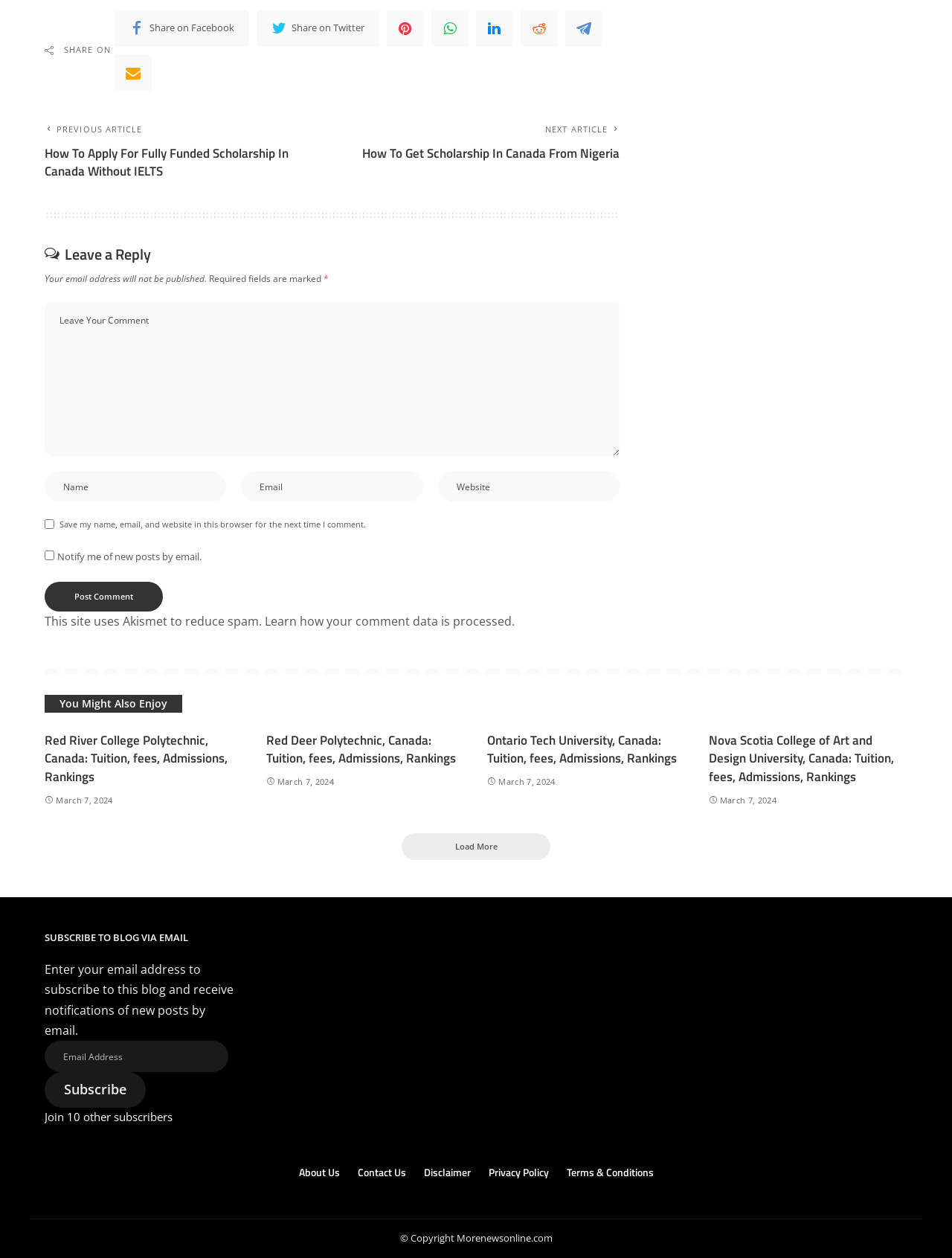Determine the bounding box coordinates of the clickable element necessary to fulfill the instruction: "Click on the 'logged in' link". Provide the coordinates as four float numbers within the 0 to 1 range, i.e., [left, top, right, bottom].

None